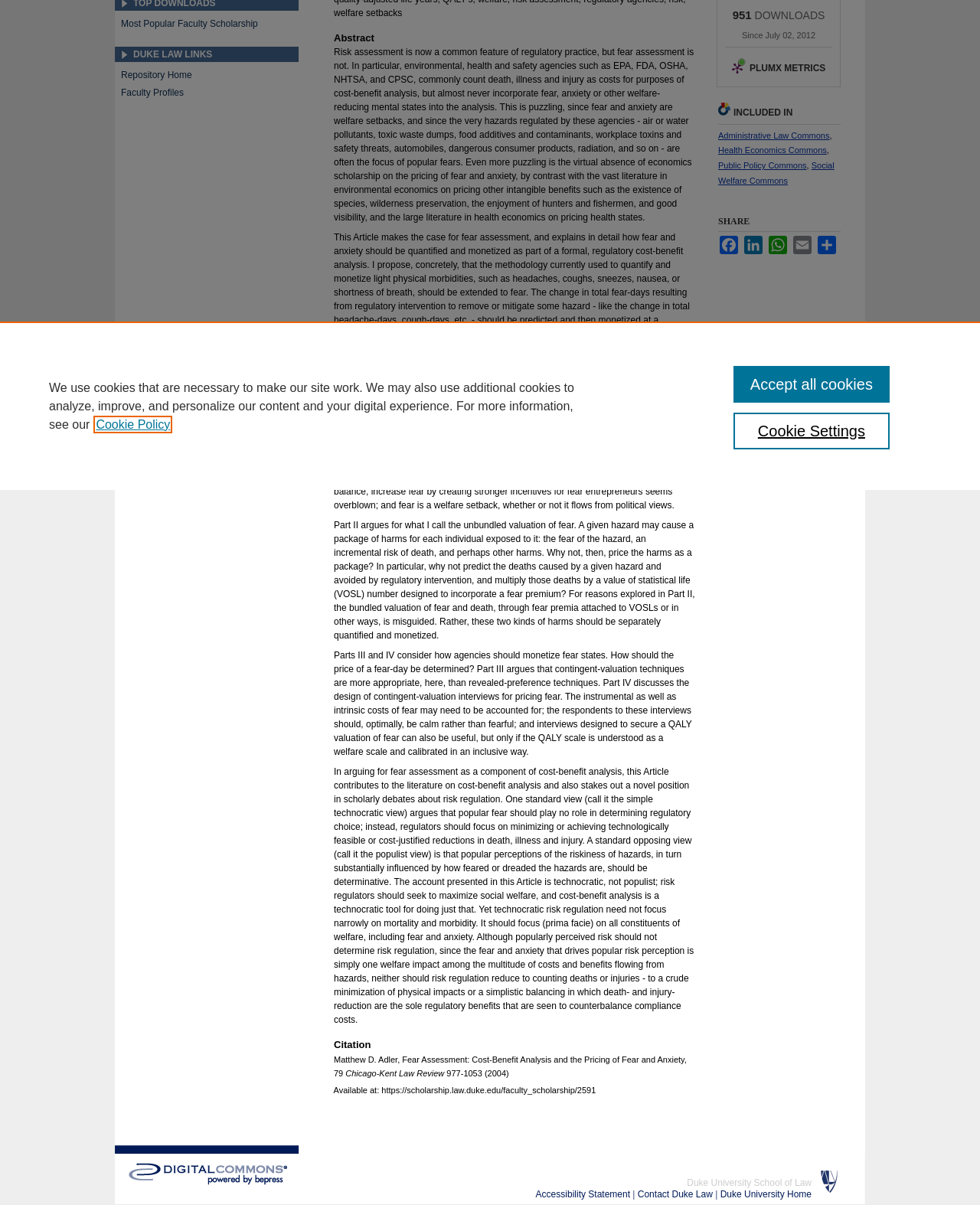Identify the bounding box coordinates of the HTML element based on this description: "Duke University School of Law".

[0.701, 0.977, 0.828, 0.986]